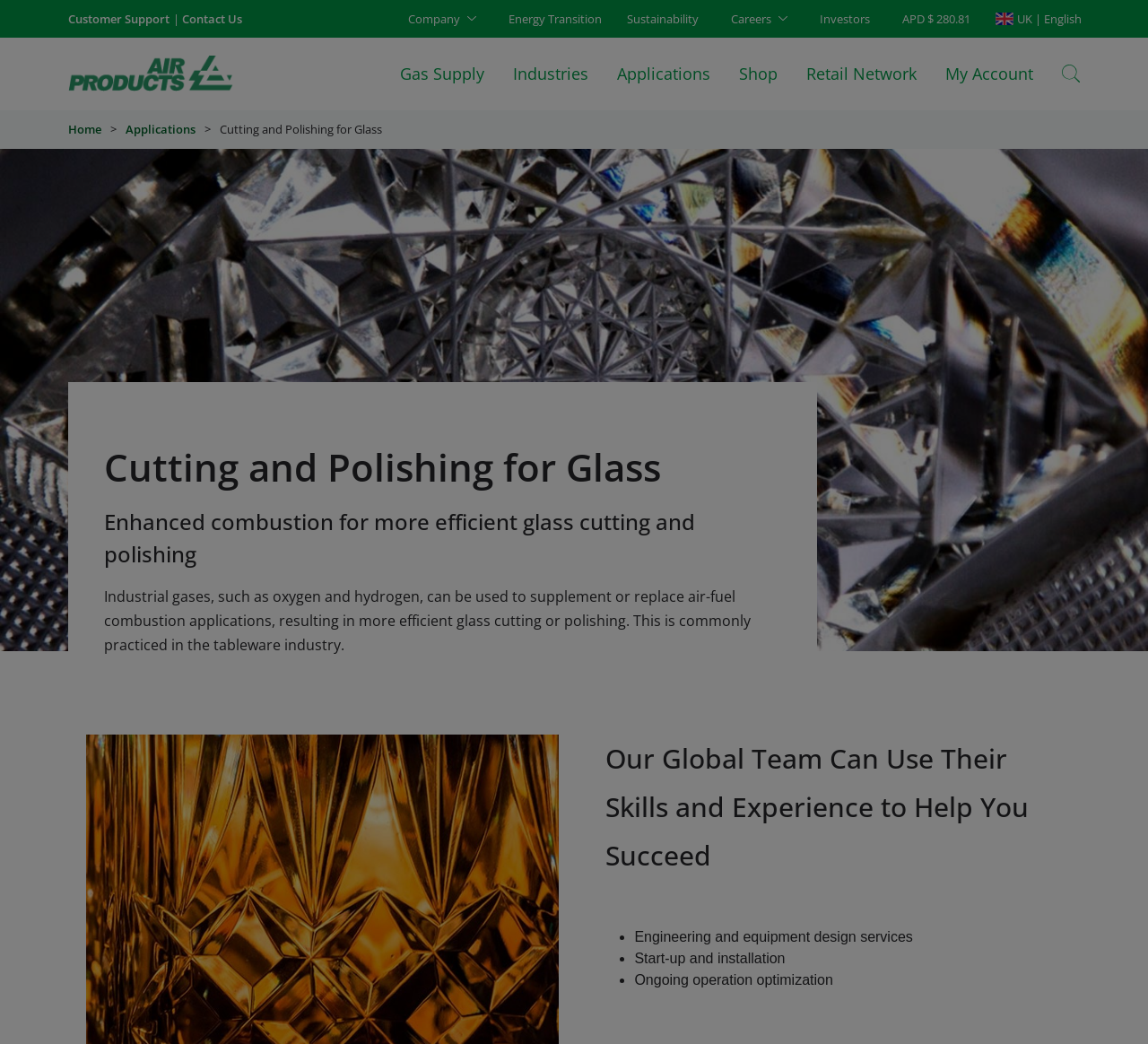Determine the bounding box for the described HTML element: "Customer Support". Ensure the coordinates are four float numbers between 0 and 1 in the format [left, top, right, bottom].

[0.059, 0.01, 0.148, 0.025]